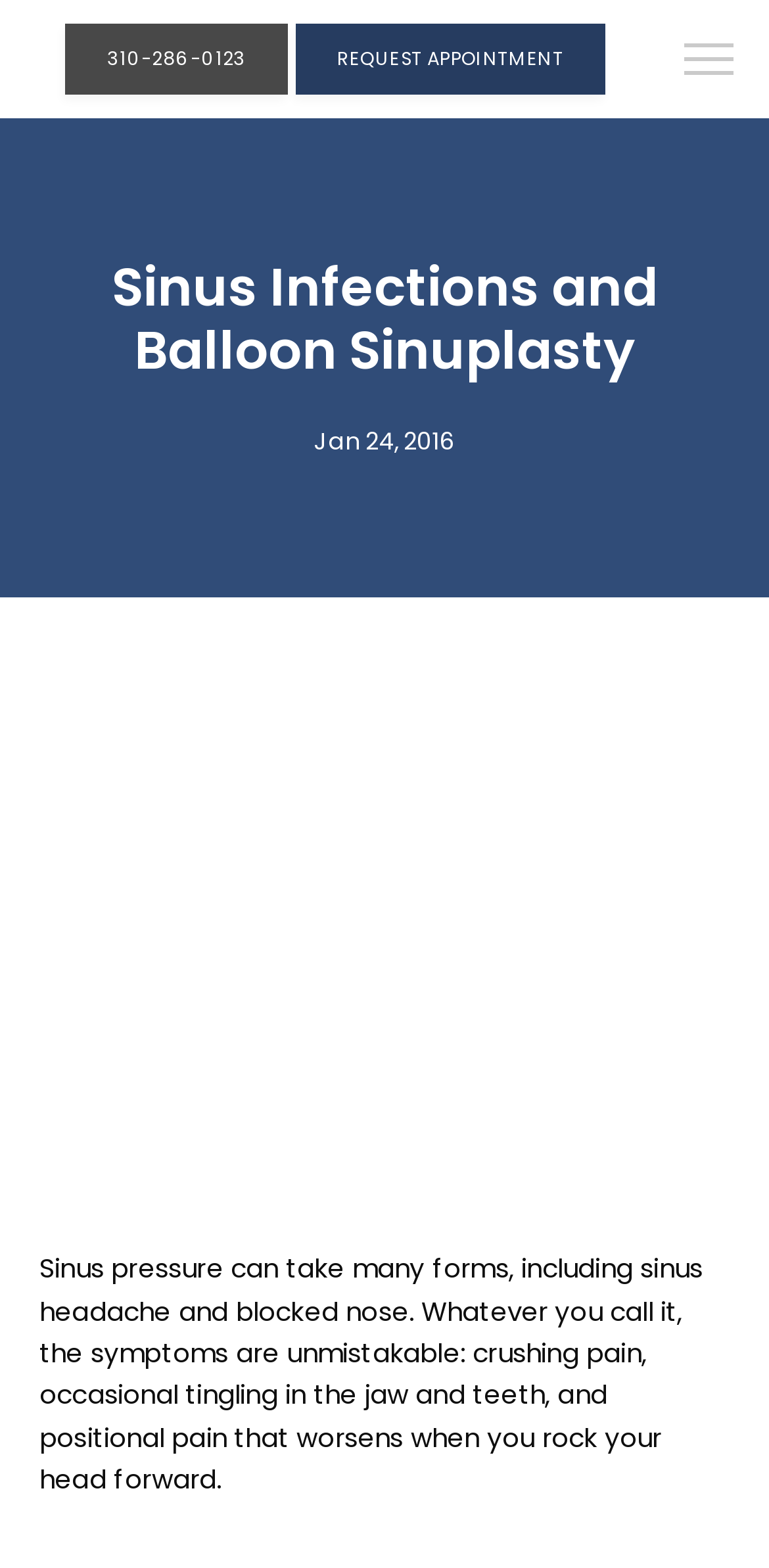Ascertain the bounding box coordinates for the UI element detailed here: "Request Appointment". The coordinates should be provided as [left, top, right, bottom] with each value being a float between 0 and 1.

[0.379, 0.012, 0.792, 0.063]